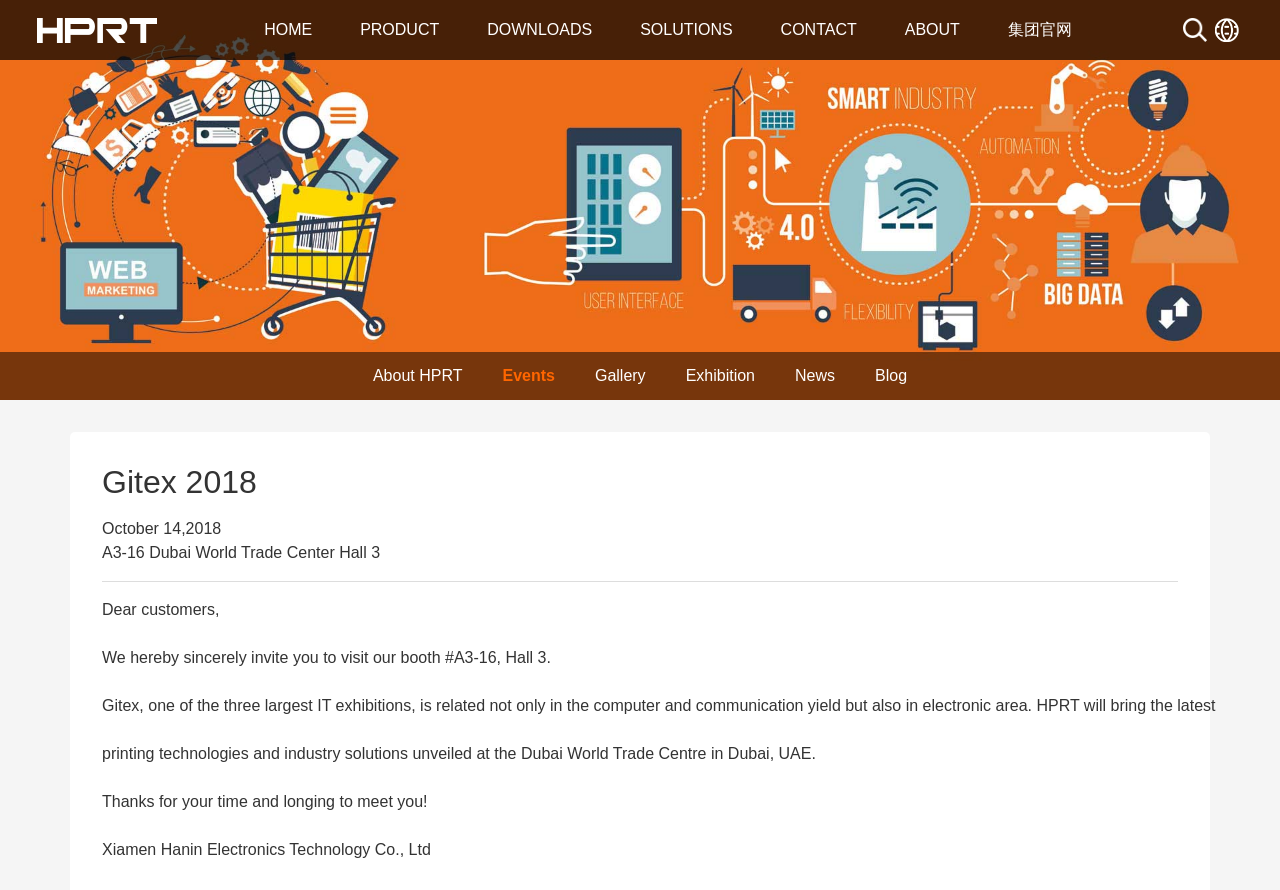Please determine the bounding box coordinates of the element's region to click for the following instruction: "Click on the Facebook logo".

None